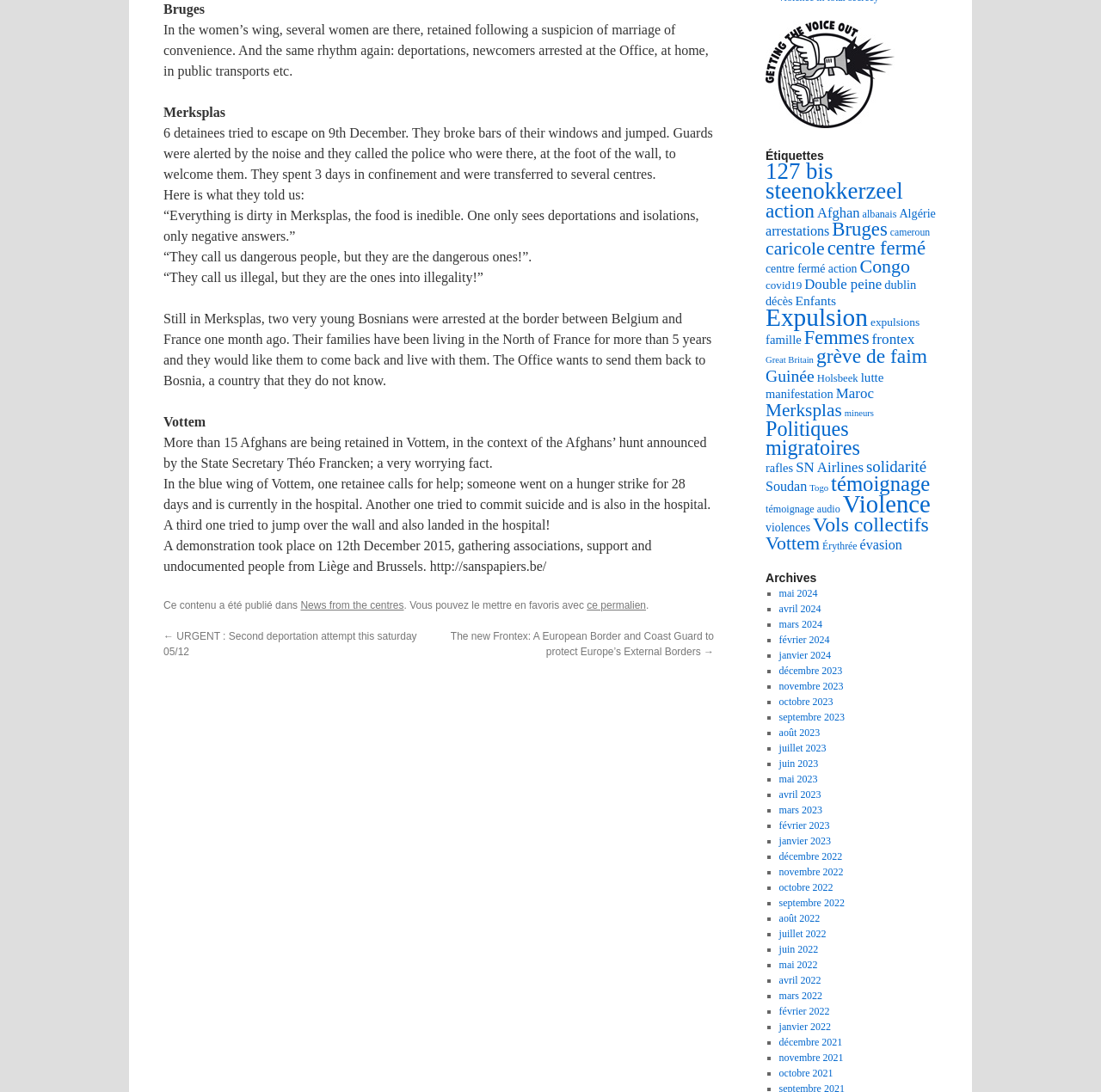Observe the image and answer the following question in detail: What is the name of the place where several women are retained?

The answer can be found in the StaticText element with the text 'Bruges' at the top of the webpage. It is mentioned as a place where several women are retained following a suspicion of marriage of convenience.